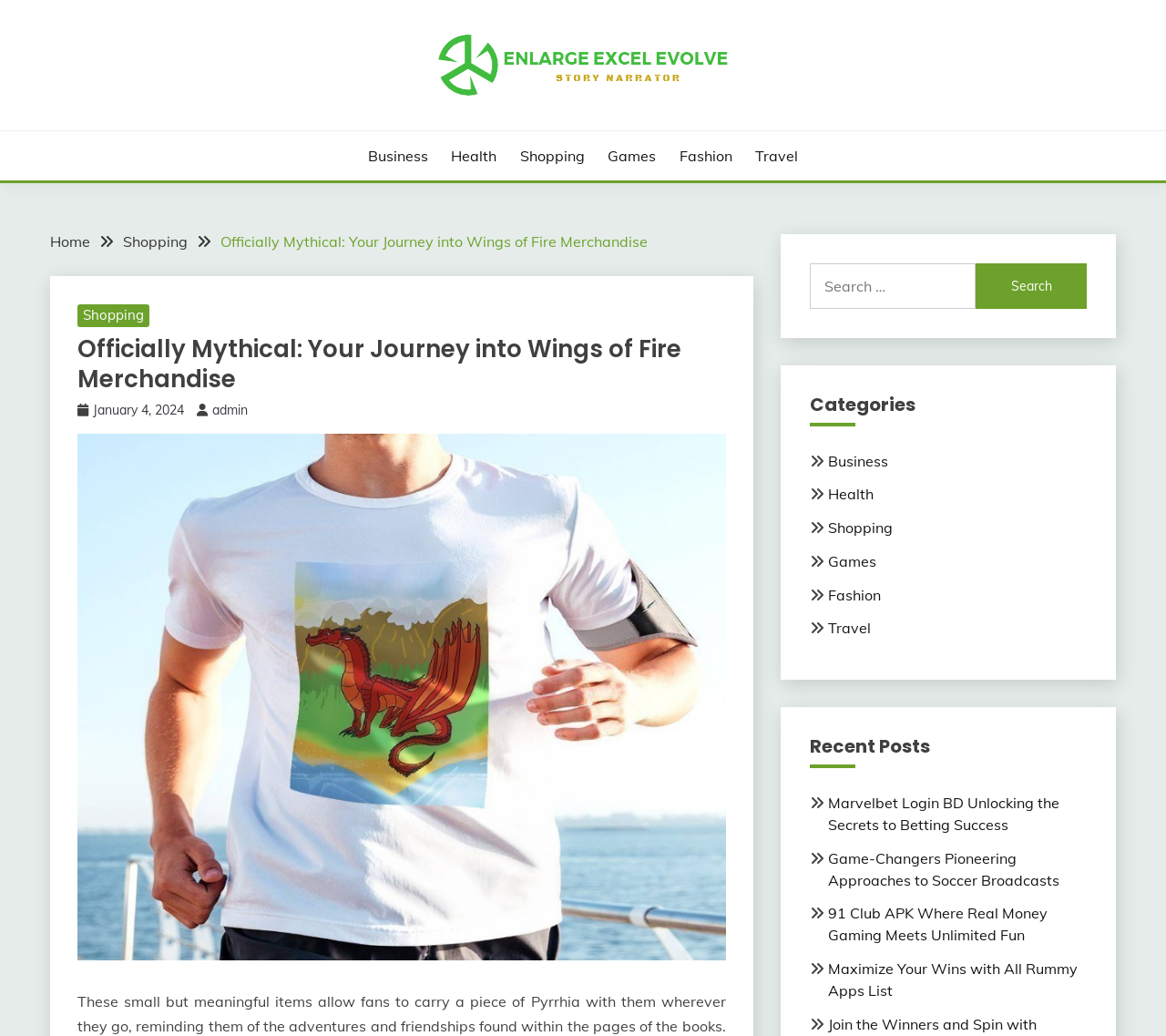What is the name of the merchandise?
Look at the image and provide a short answer using one word or a phrase.

Wings of Fire